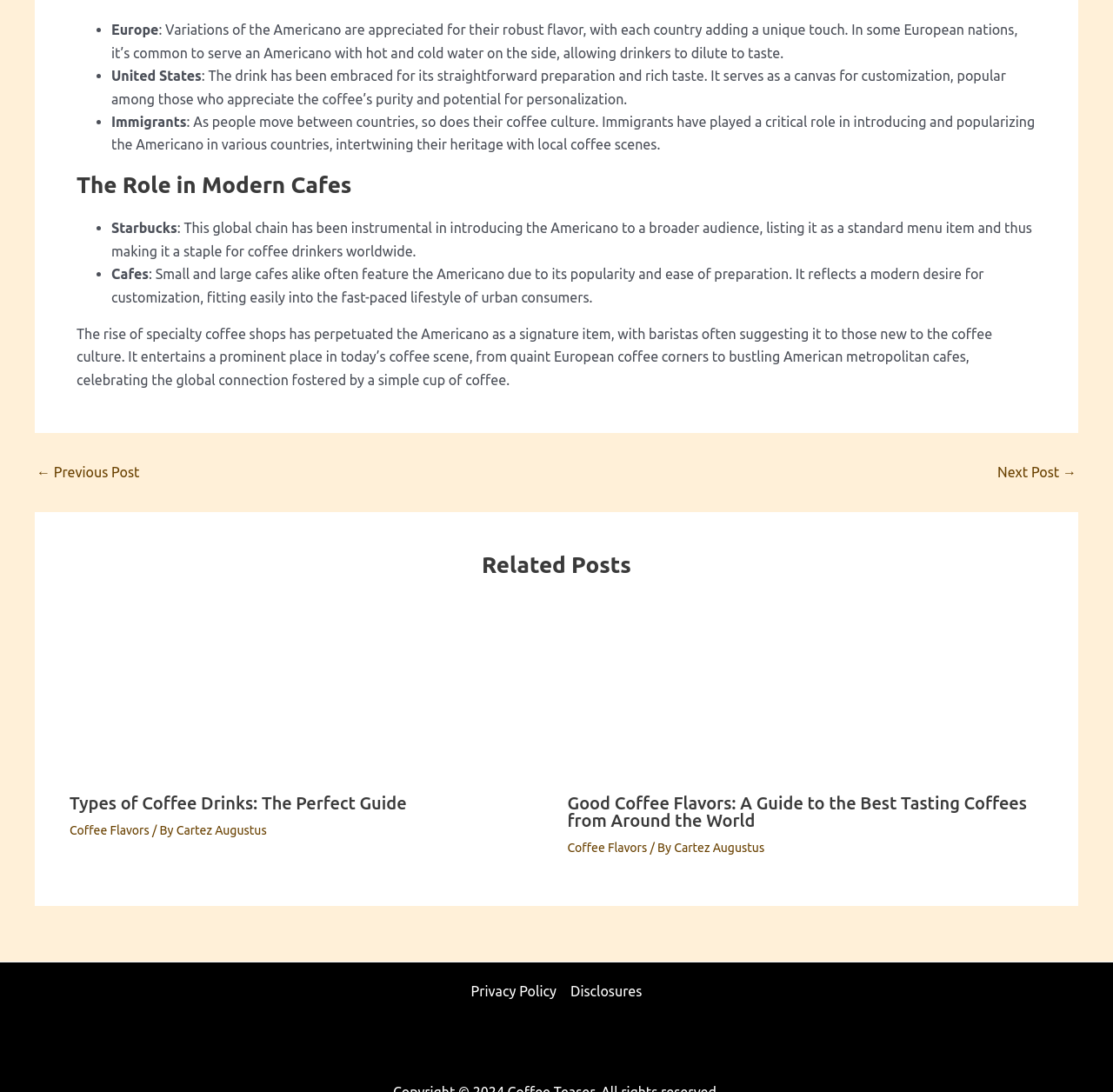Kindly determine the bounding box coordinates for the clickable area to achieve the given instruction: "Go to the next post".

[0.896, 0.426, 0.967, 0.439]